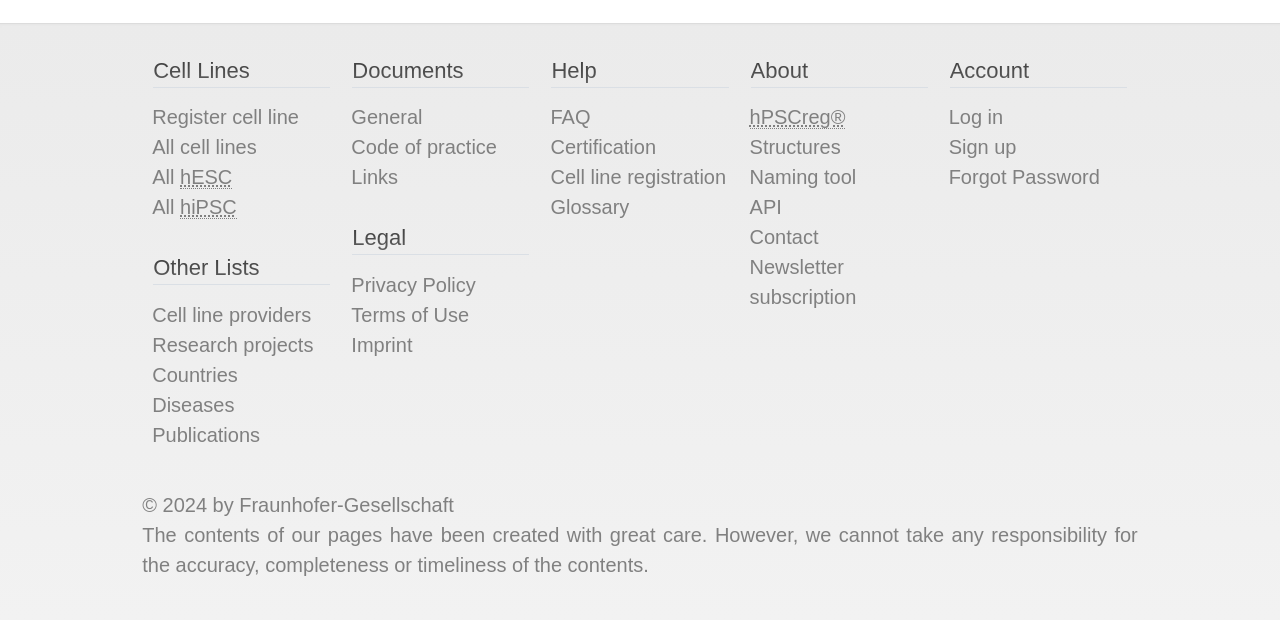Analyze the image and provide a detailed answer to the question: What is the purpose of the 'hPSCreg' link?

The 'hPSCreg' link has an abbreviation 'Human Pluripotent Stem Cell Registry', which suggests that it is related to a registry for human pluripotent stem cells. This link is likely providing information or resources related to this registry.